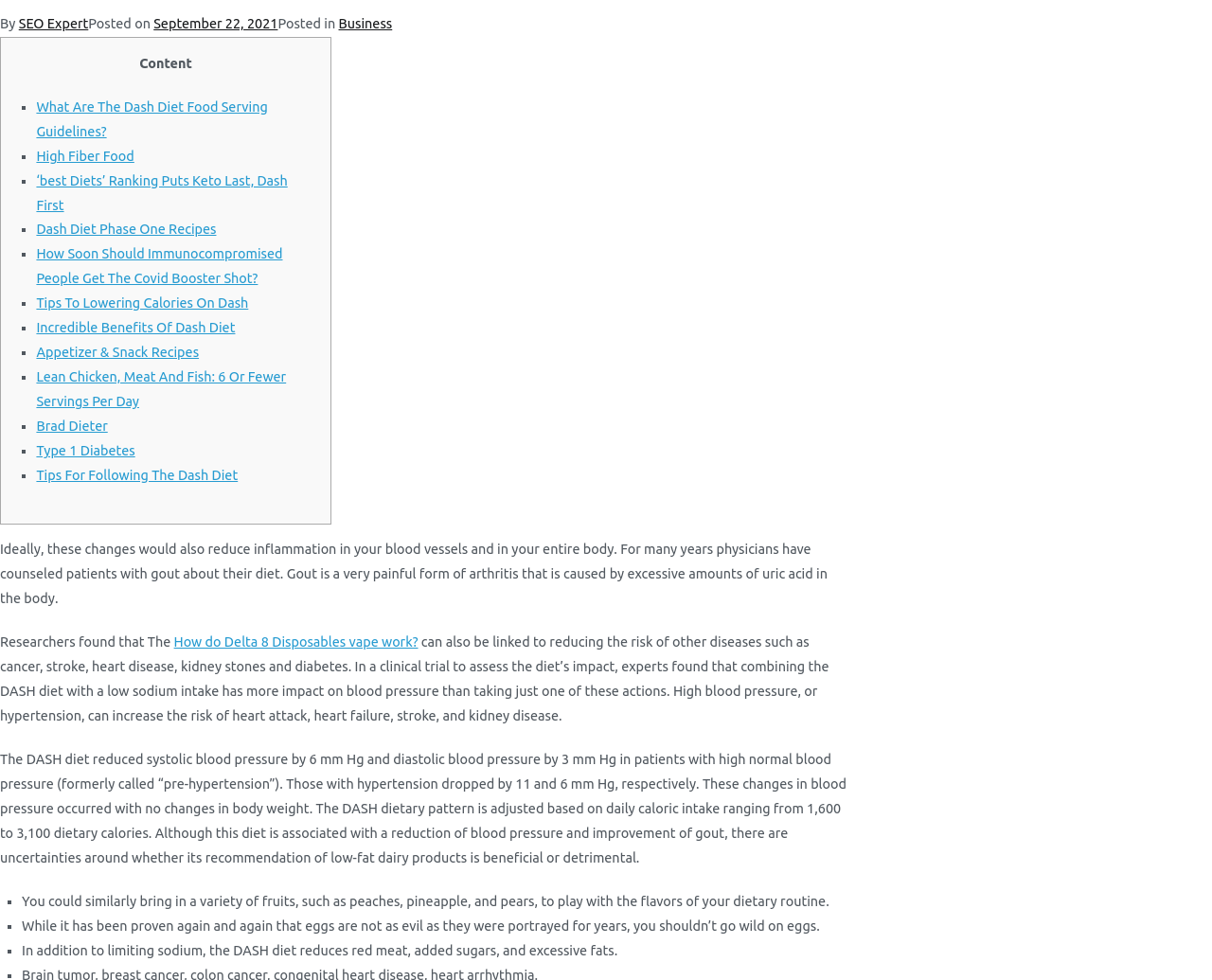Examine the screenshot and answer the question in as much detail as possible: What is the author of the post?

The author of the post is mentioned as 'SEO Expert' in the link element with ID 145, which is located at the top of the webpage.